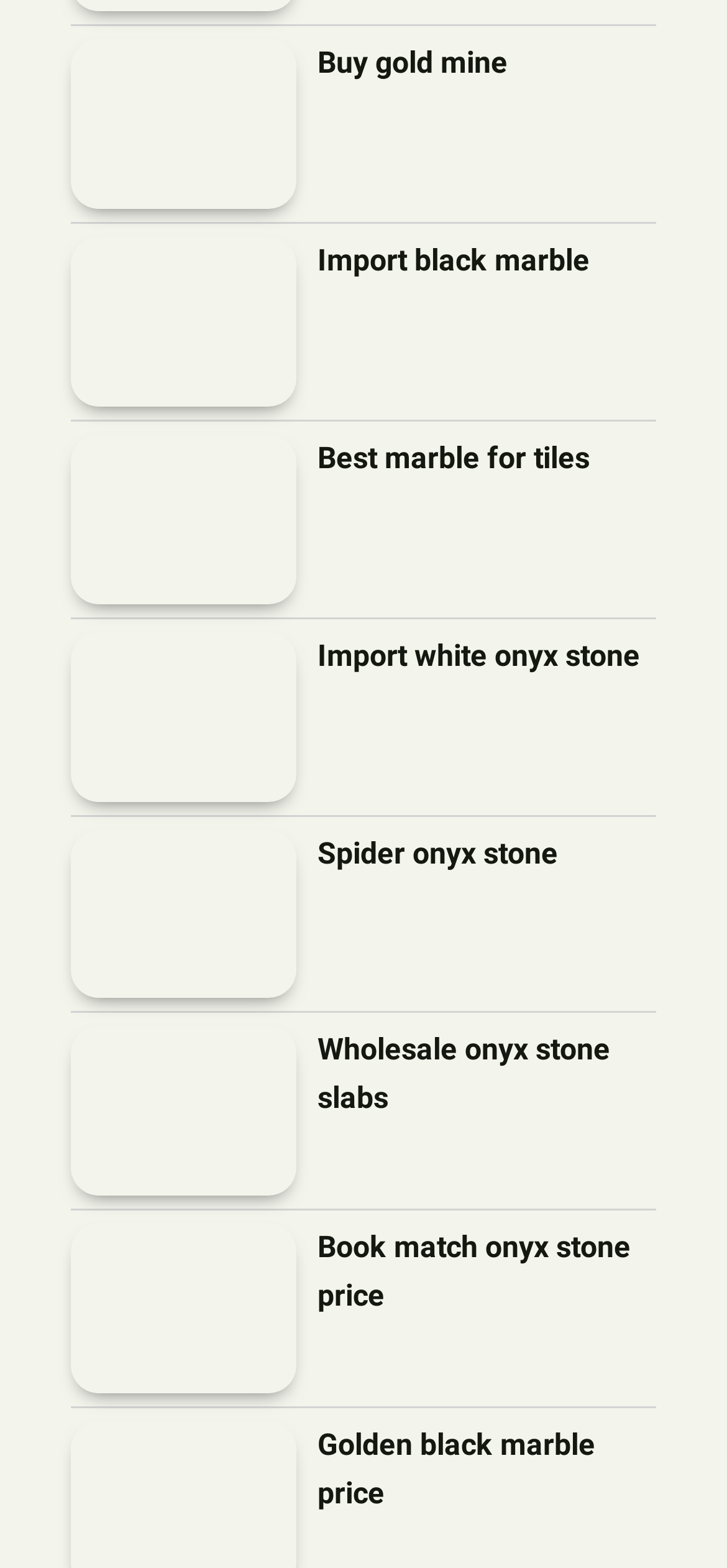Locate the bounding box coordinates of the area to click to fulfill this instruction: "Click on 'Buy gold mine'". The bounding box should be presented as four float numbers between 0 and 1, in the order [left, top, right, bottom].

[0.097, 0.025, 0.408, 0.133]